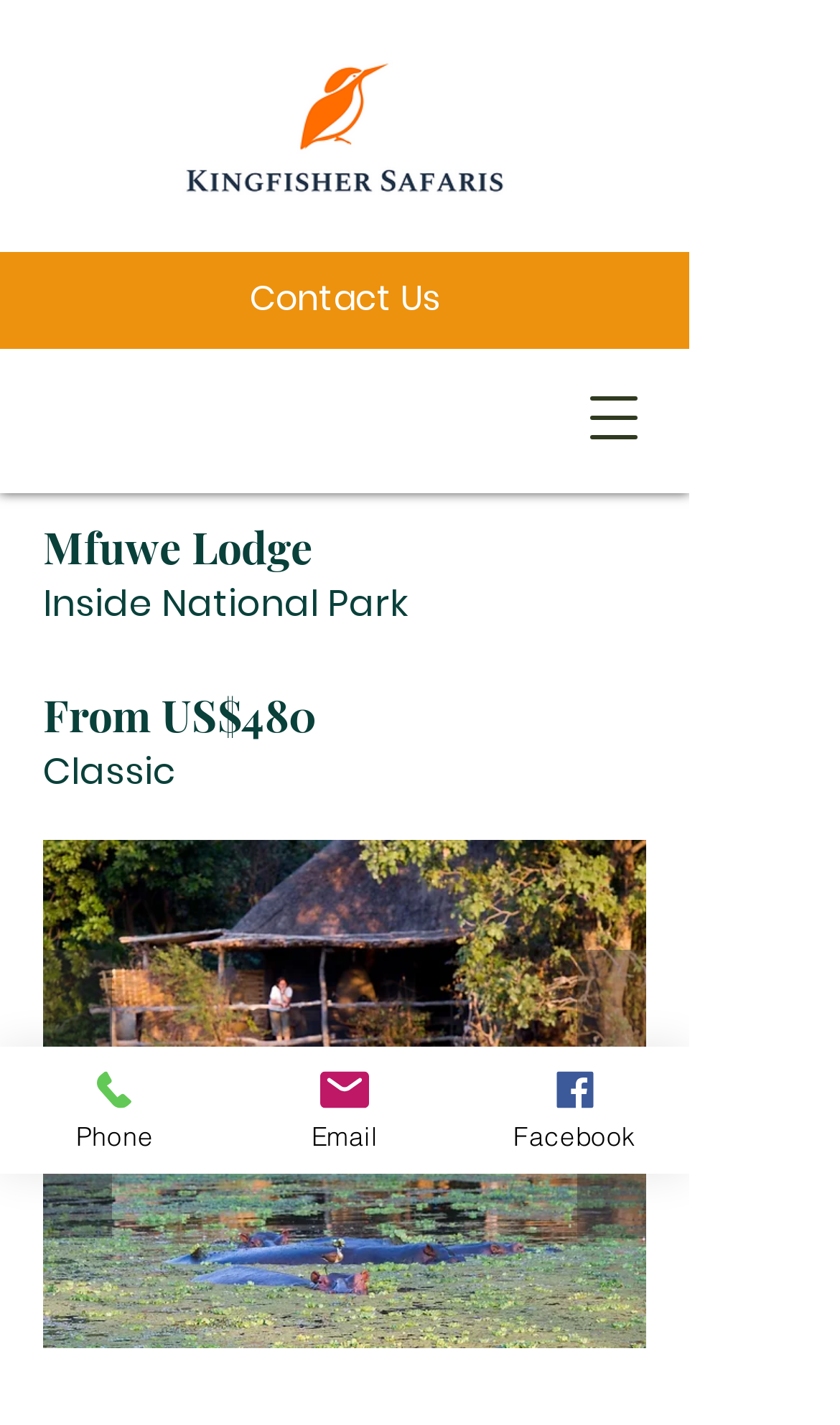Specify the bounding box coordinates (top-left x, top-left y, bottom-right x, bottom-right y) of the UI element in the screenshot that matches this description: Email

[0.274, 0.735, 0.547, 0.824]